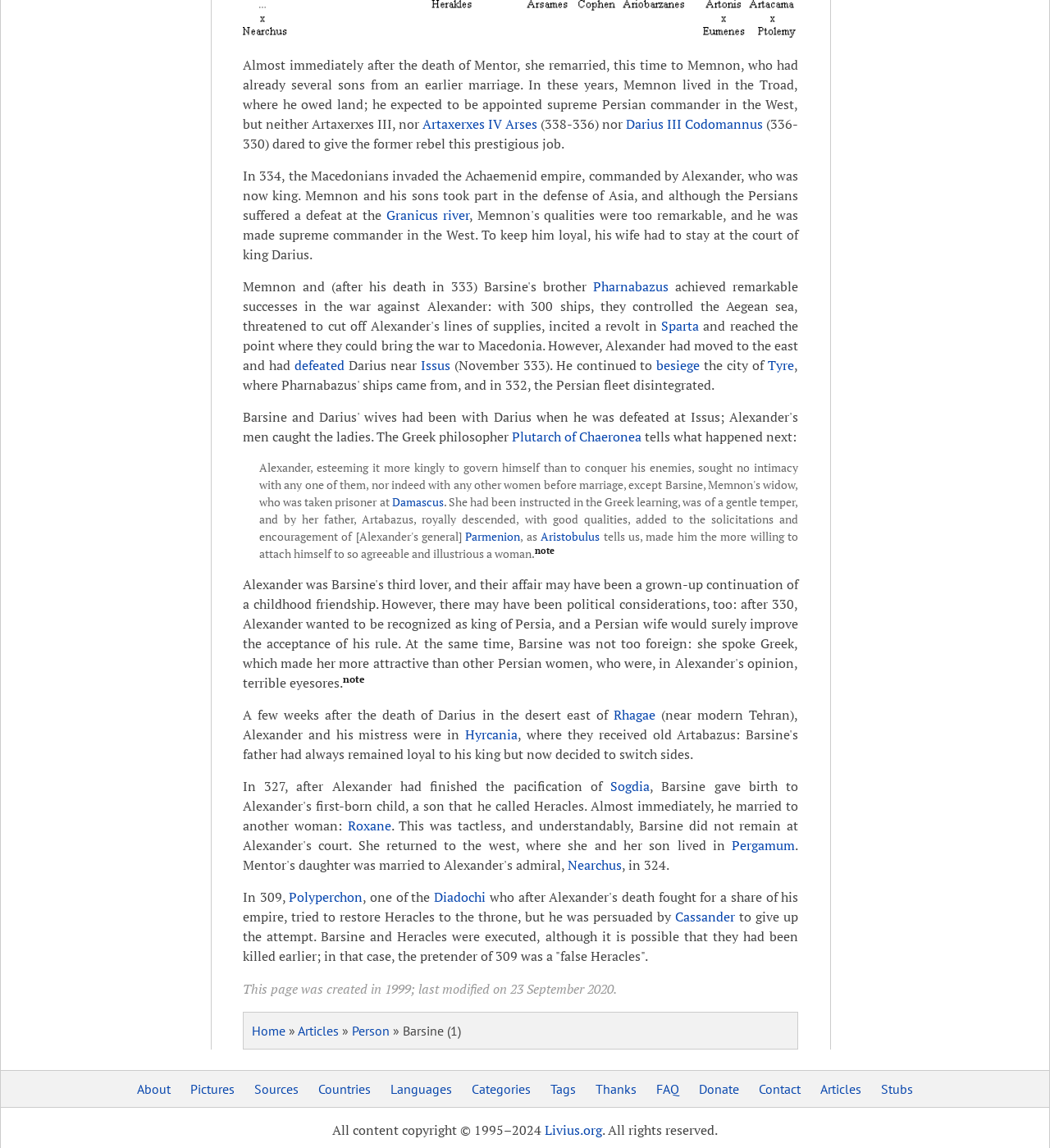Where did Alexander and his mistress go after the death of Darius?
Kindly give a detailed and elaborate answer to the question.

The text states that a few weeks after the death of Darius in the desert east of Rhagae, Alexander and his mistress were in Hyrcania.